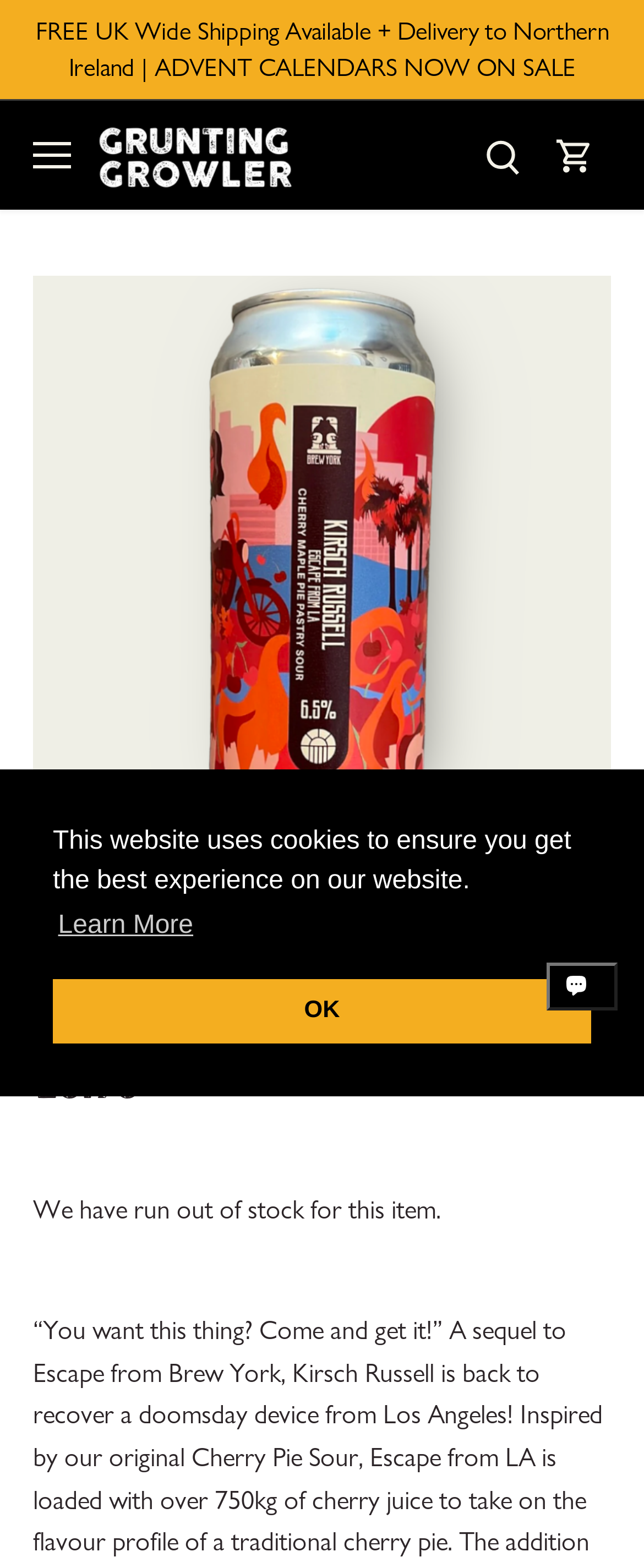Explain the features and main sections of the webpage comprehensively.

The webpage is an e-commerce page for a craft beer shop, Grunting Growler, based in Glasgow, Scotland. At the top of the page, there is a notification about the use of cookies on the website, with options to learn more or dismiss the message. 

Below the notification, there are several links and buttons. On the top left, there is a link to free UK-wide shipping and delivery to Northern Ireland, as well as an "Open navigation" button for mobile devices. On the top right, there are links to "Search" and "Go to cart", both accompanied by small images. 

The main content of the page is focused on a specific beer product, "Buy Brew York - Kirsch Russel // Escape From LA", with a large image and a heading that matches the product name. The product description is not explicitly stated, but there are links to the brewery "Brew York" and the category "Beer". The product price, £5.95, is displayed below the heading. Unfortunately, the product is currently out of stock, as indicated by a notice below the price.

On the bottom right of the page, there is a chat window for Shopify online store support, which is currently expanded and features a small image.